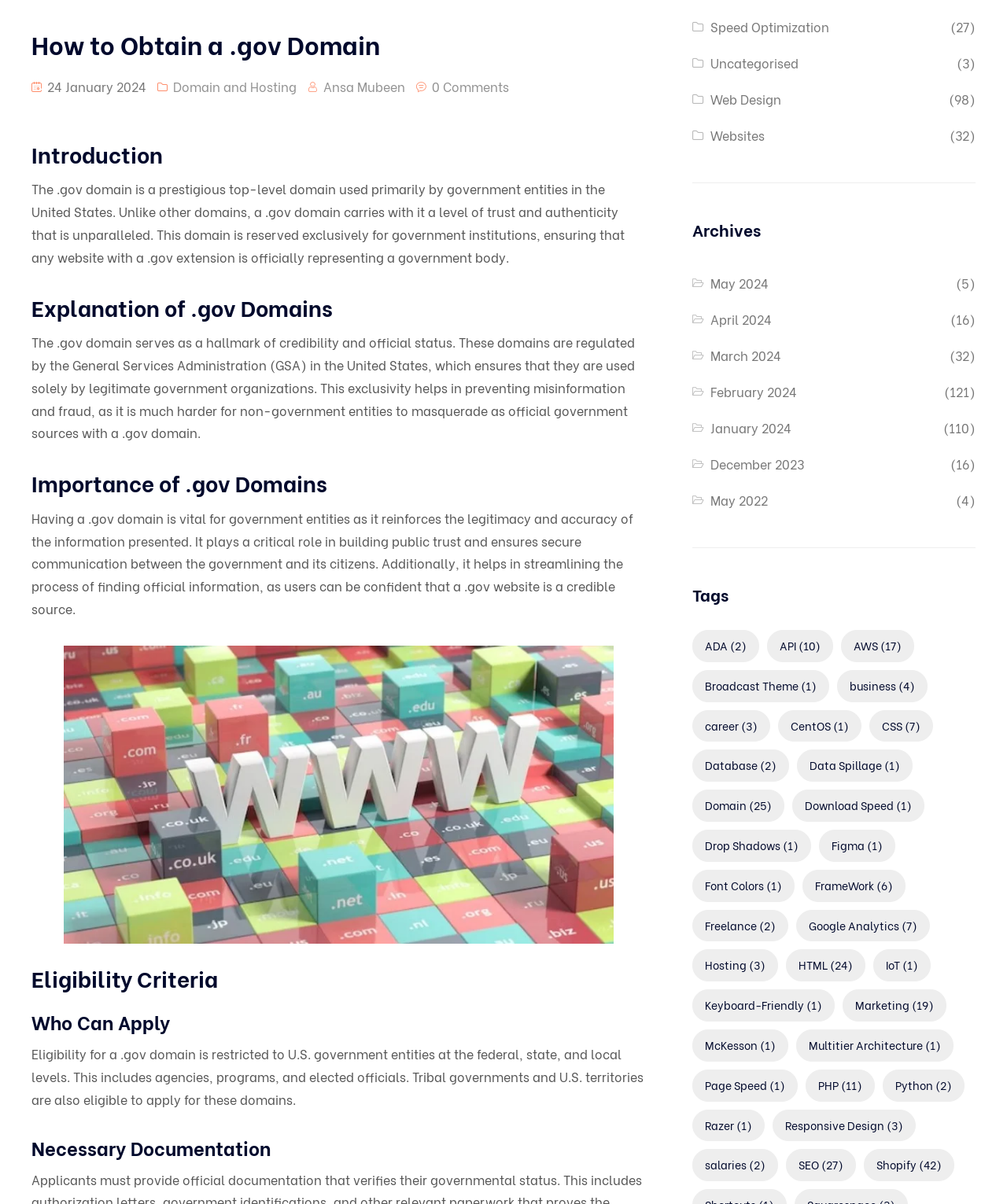Please determine the bounding box coordinates for the element with the description: "Multitier Architecture (1)".

[0.791, 0.855, 0.947, 0.882]